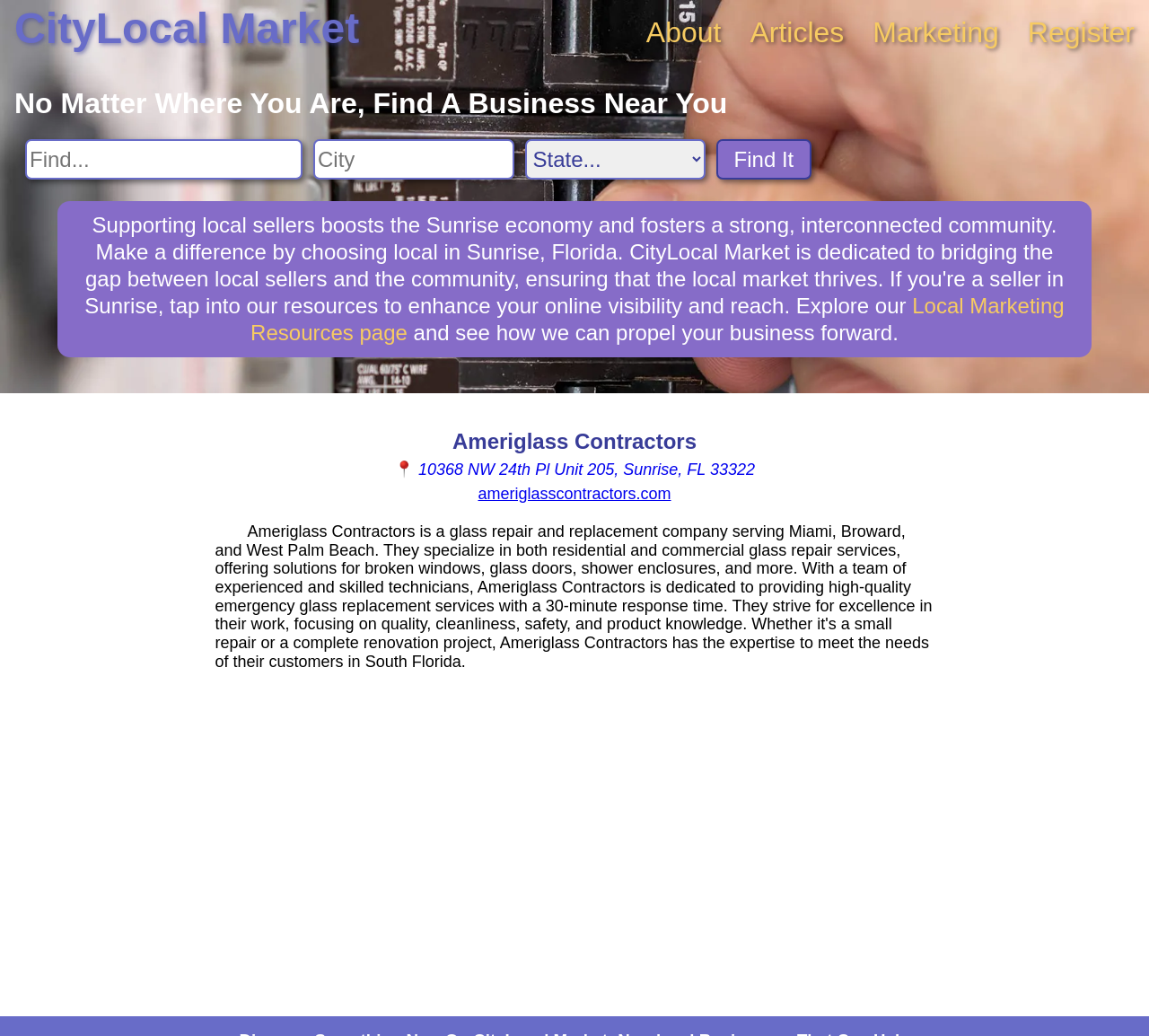Articulate a detailed summary of the webpage's content and design.

The webpage is about Ameriglass Contractors, a glass repair and replacement company serving Miami, Broward, and West Palm Beach. At the top left, there is a link to CityLocal Market, and to the right, there are several links to navigate the website, including About, Articles, Marketing, and Register. 

Below these links, there is a search bar with three input fields: Search For, Search City, and Search State, accompanied by a Find It button. Above the search bar, there is a heading that reads "No Matter Where You Are, Find A Business Near You". 

On the right side of the search bar, there is a link to the Local Marketing Resources page, followed by a brief text that says "and see how we can propel your business forward." 

The main content of the webpage starts below this section, with a heading that reads "Ameriglass Contractors". Below this heading, there is an icon representing a location, followed by the company's address: "10368 NW 24th Pl Unit 205, Sunrise, FL 33322". To the right of the address, there is a link to the company's website, ameriglasscontractors.com.